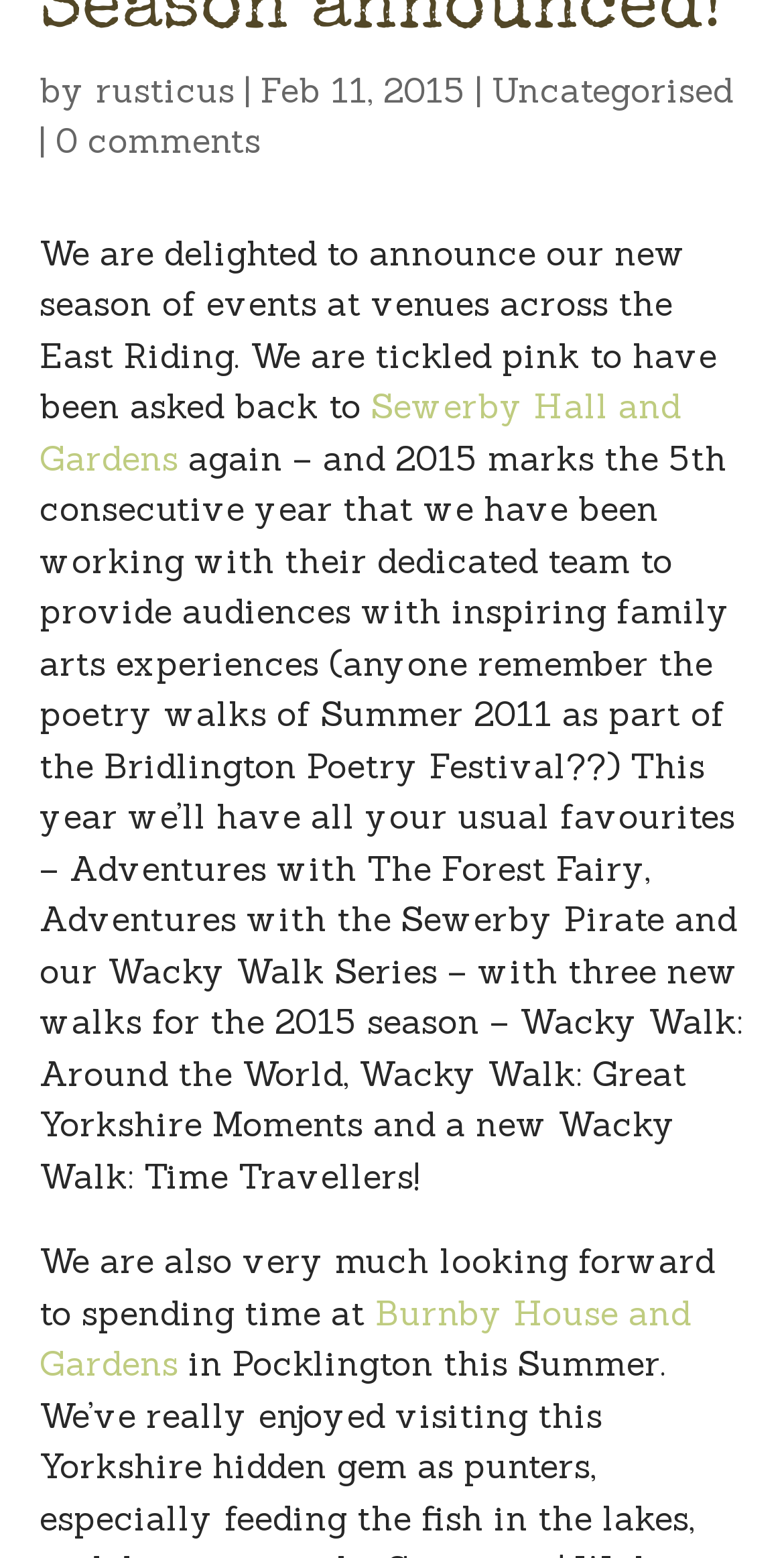Please find the bounding box for the UI element described by: "Anpassen".

None